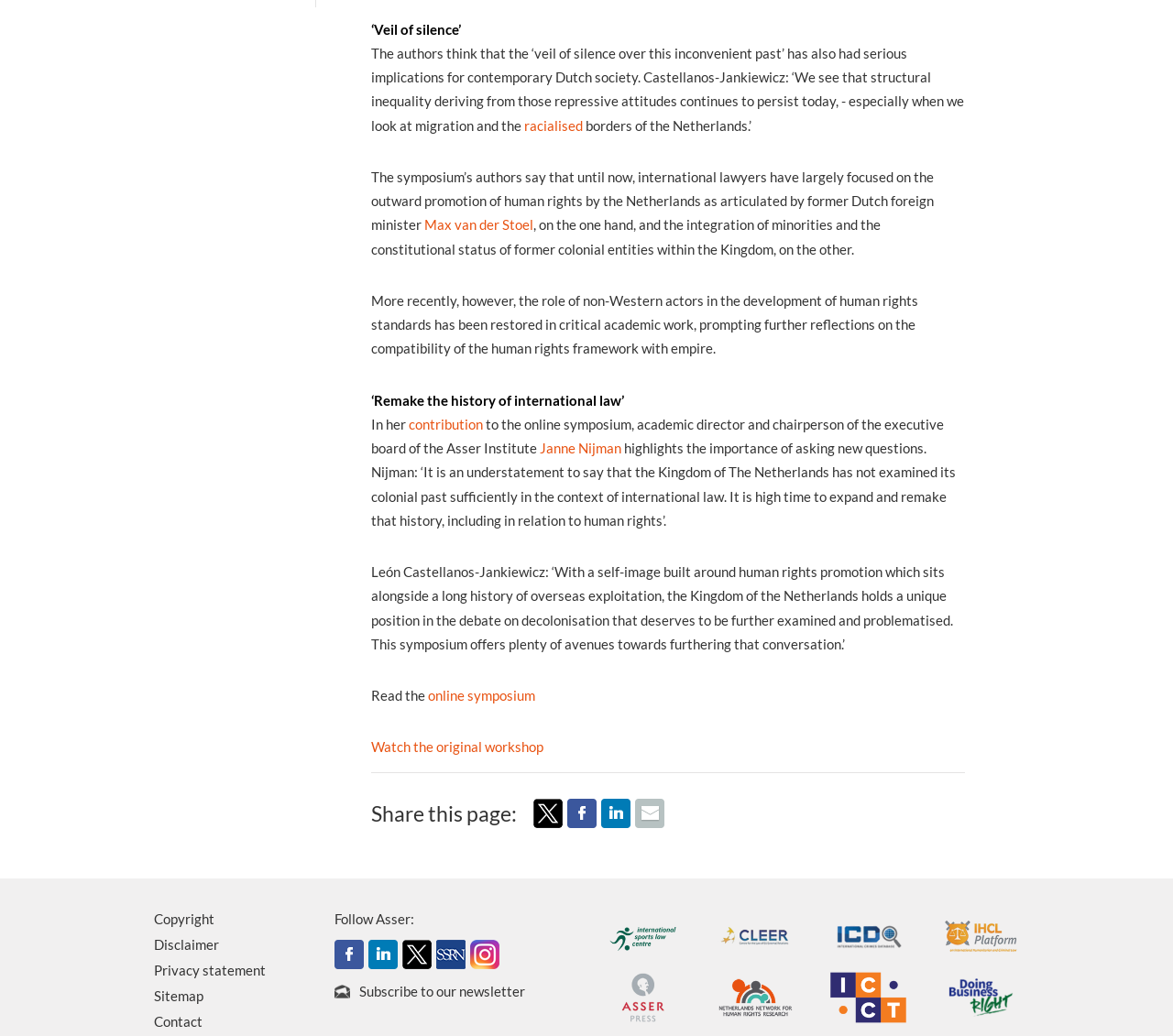Determine the bounding box coordinates of the section I need to click to execute the following instruction: "Subscribe to the newsletter". Provide the coordinates as four float numbers between 0 and 1, i.e., [left, top, right, bottom].

[0.285, 0.944, 0.448, 0.969]